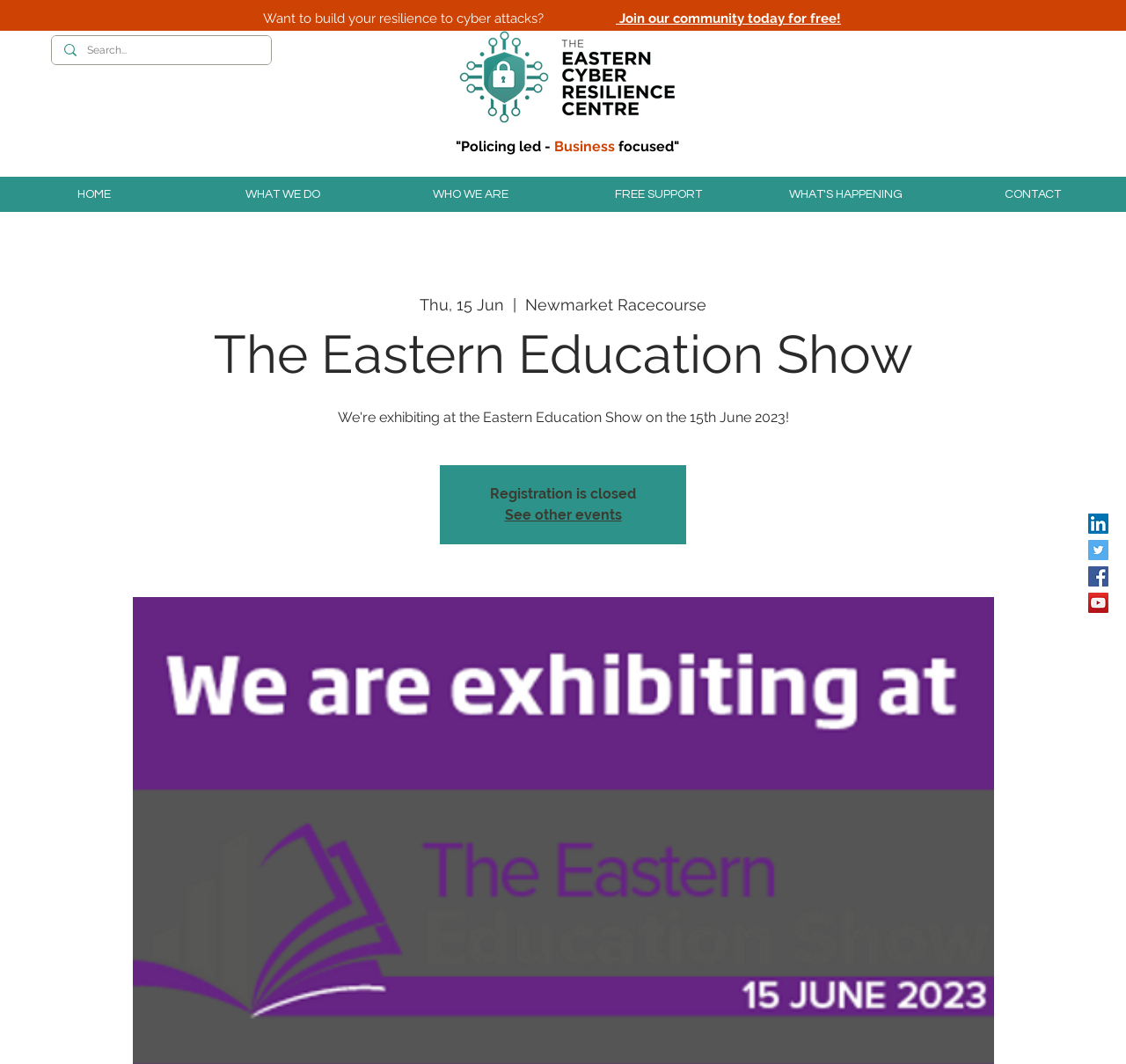What is the main title displayed on this webpage?

The Eastern Education Show